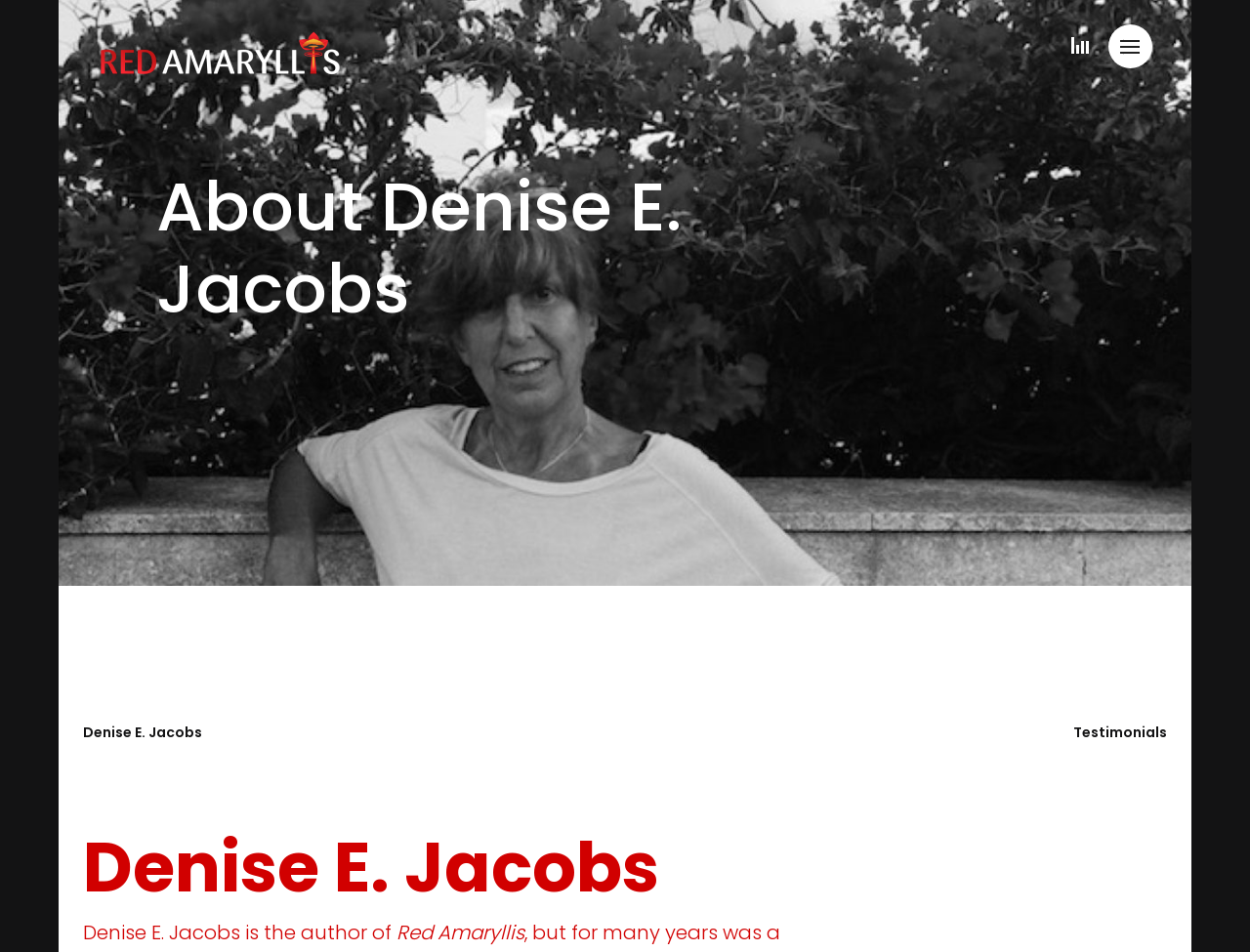What is the name of the author?
Using the image, elaborate on the answer with as much detail as possible.

The answer can be found in the heading element 'About Denise E. Jacobs' and also in the static text 'Denise E. Jacobs is the author of...'. The name 'Denise E. Jacobs' is mentioned in both places, indicating that it is the name of the author.